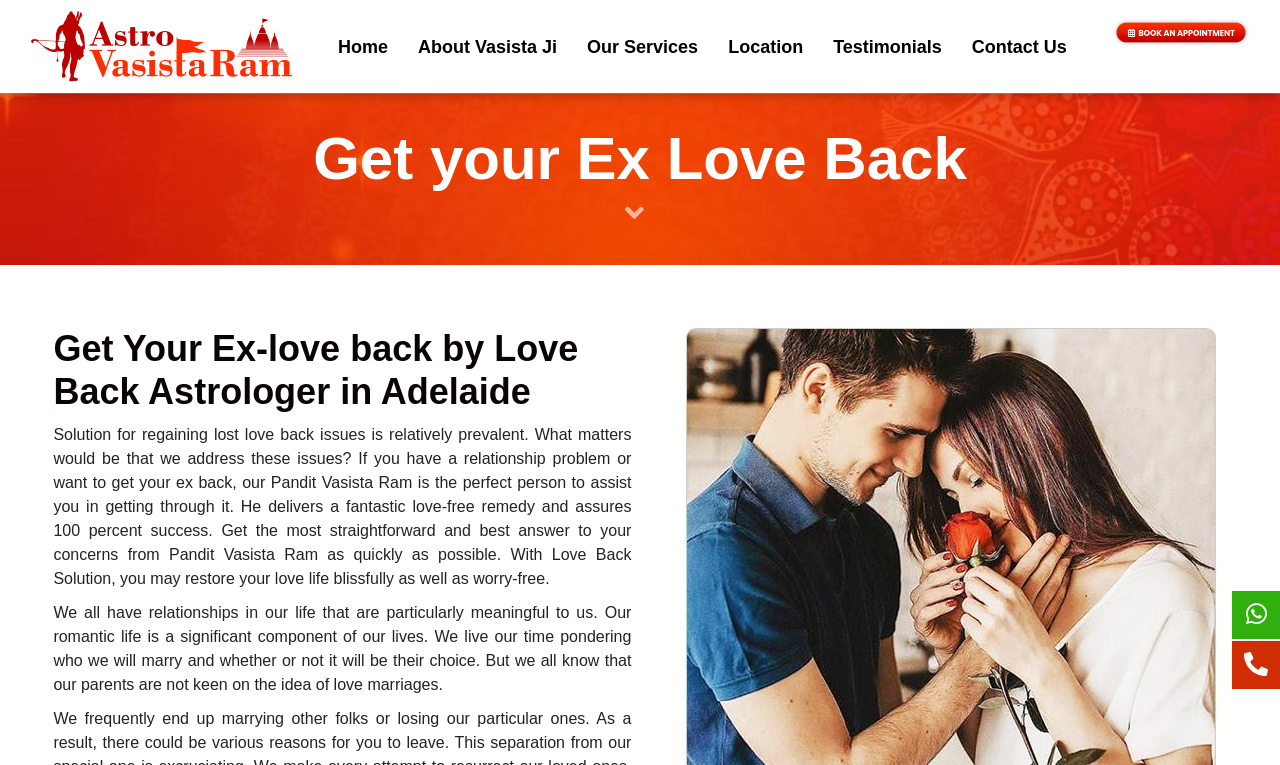Please identify the bounding box coordinates of the clickable element to fulfill the following instruction: "Read more about the services offered". The coordinates should be four float numbers between 0 and 1, i.e., [left, top, right, bottom].

[0.447, 0.0, 0.557, 0.122]